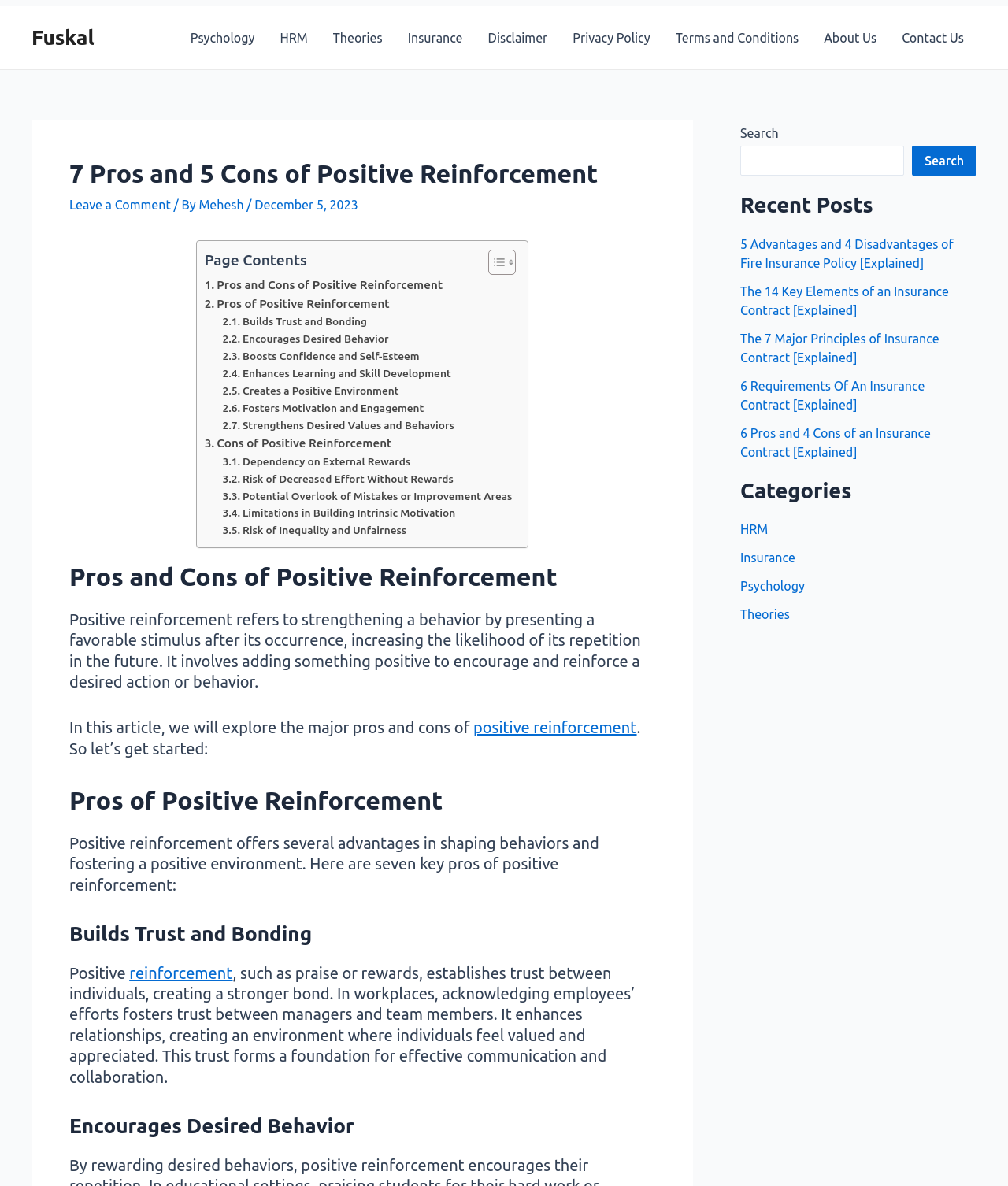Generate an in-depth caption that captures all aspects of the webpage.

This webpage is about the pros and cons of positive reinforcement. At the top, there is a navigation menu with links to various categories such as Psychology, HRM, Theories, Insurance, Disclaimer, Privacy Policy, Terms and Conditions, About Us, and Contact Us. Below the navigation menu, there is a header section with a title "7 Pros and 5 Cons of Positive Reinforcement" and a link to leave a comment. The author's name, "Mehesh", and the date "December 5, 2023" are also displayed.

The main content of the webpage is divided into two sections: pros and cons of positive reinforcement. The pros section has seven links to subheadings, including "Builds Trust and Bonding", "Encourages Desired Behavior", and "Boosts Confidence and Self-Esteem". Each subheading has a brief description of the pros of positive reinforcement.

The cons section has five links to subheadings, including "Dependency on External Rewards", "Risk of Decreased Effort Without Rewards", and "Potential Overlook of Mistakes or Improvement Areas". Each subheading has a brief description of the cons of positive reinforcement.

On the right side of the webpage, there are three complementary sections. The first section has a search box with a button. The second section displays recent posts with links to articles such as "5 Advantages and 4 Disadvantages of Fire Insurance Policy" and "The 7 Major Principles of Insurance Contract". The third section displays categories with links to HRM, Insurance, Psychology, and Theories.

There are also several images on the webpage, including two toggle buttons for the table of content. Overall, the webpage has a clean layout with clear headings and concise text, making it easy to navigate and read.